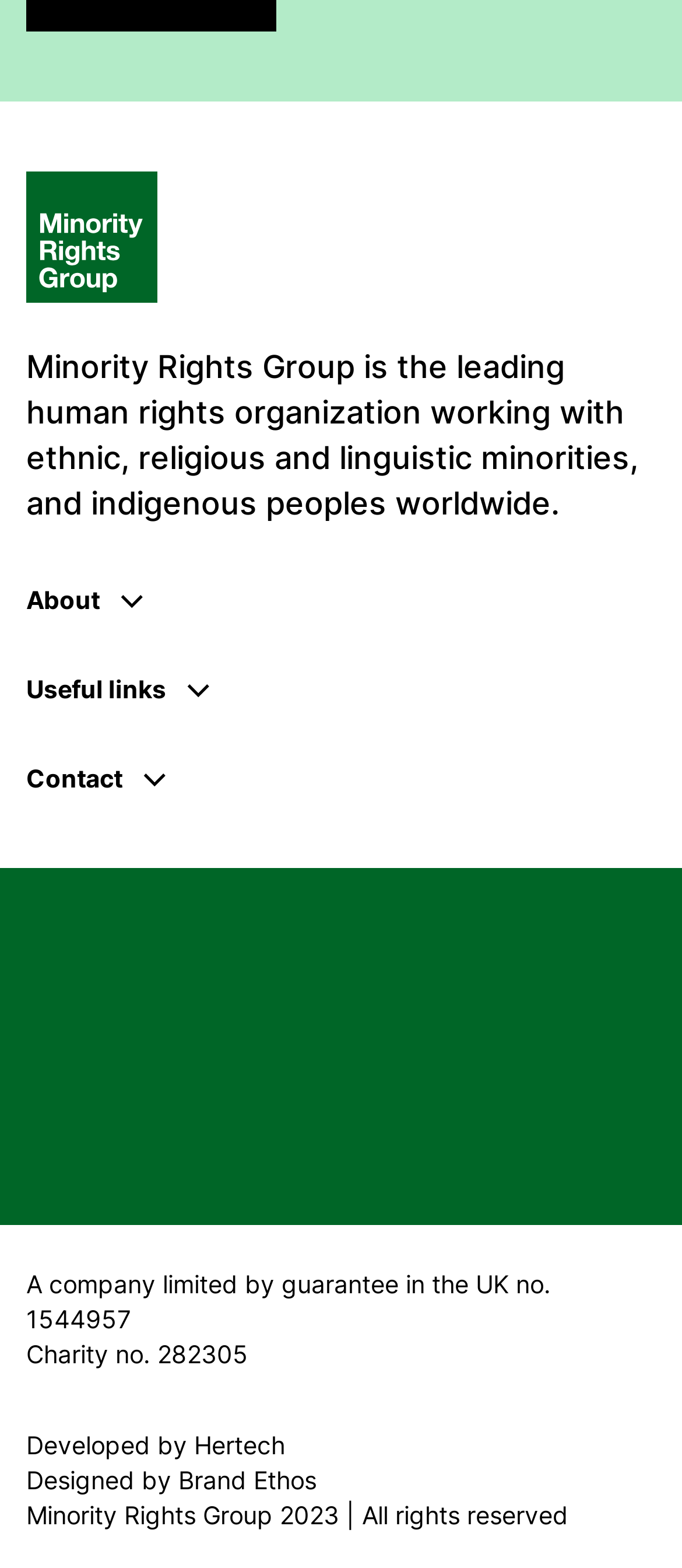What is the charity number of the organization?
Refer to the image and answer the question using a single word or phrase.

282305